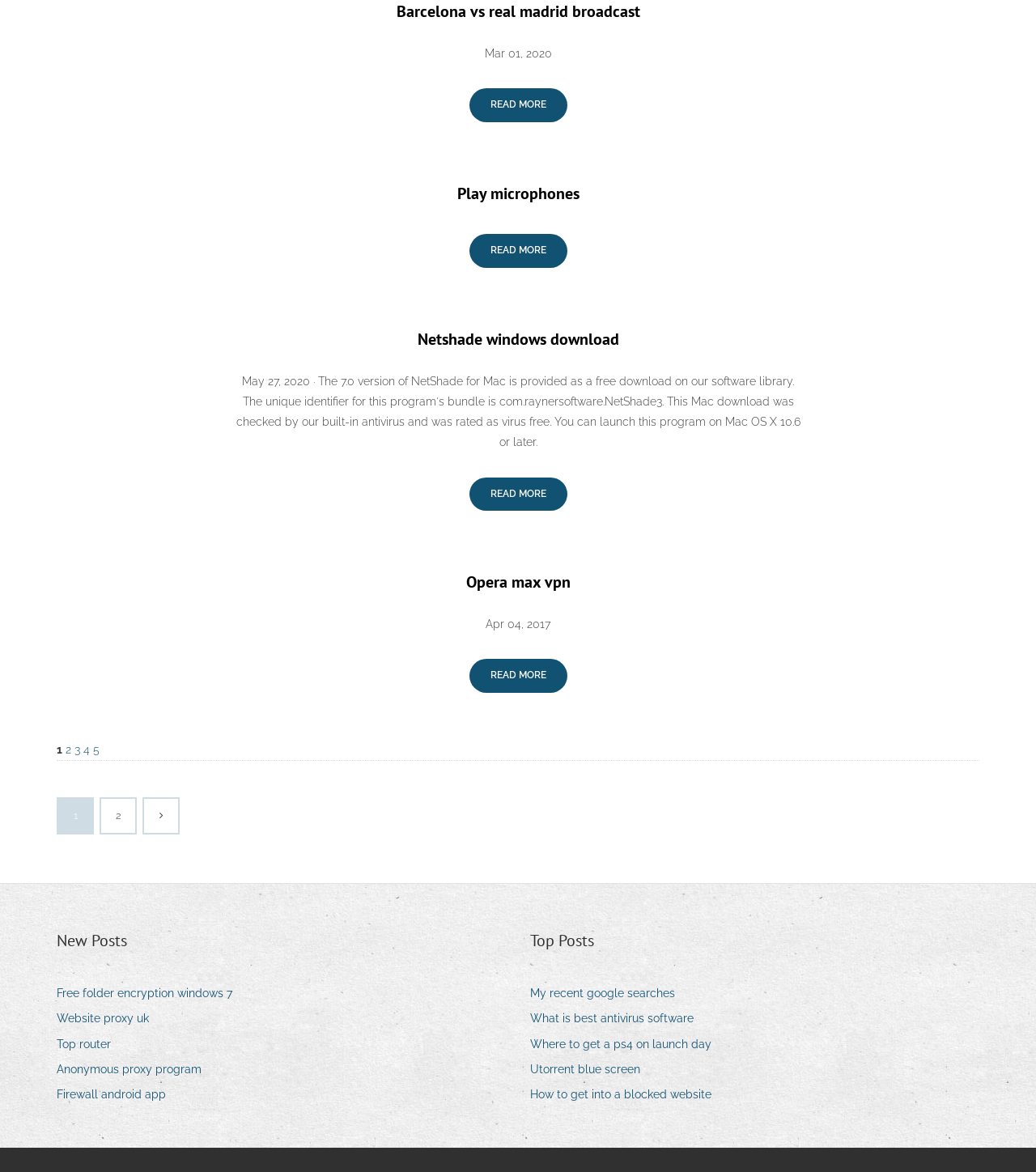What is the date of the first article?
Can you provide a detailed and comprehensive answer to the question?

The first article has a static text element with the date 'Mar 01, 2020', indicating that the article was published on this date.